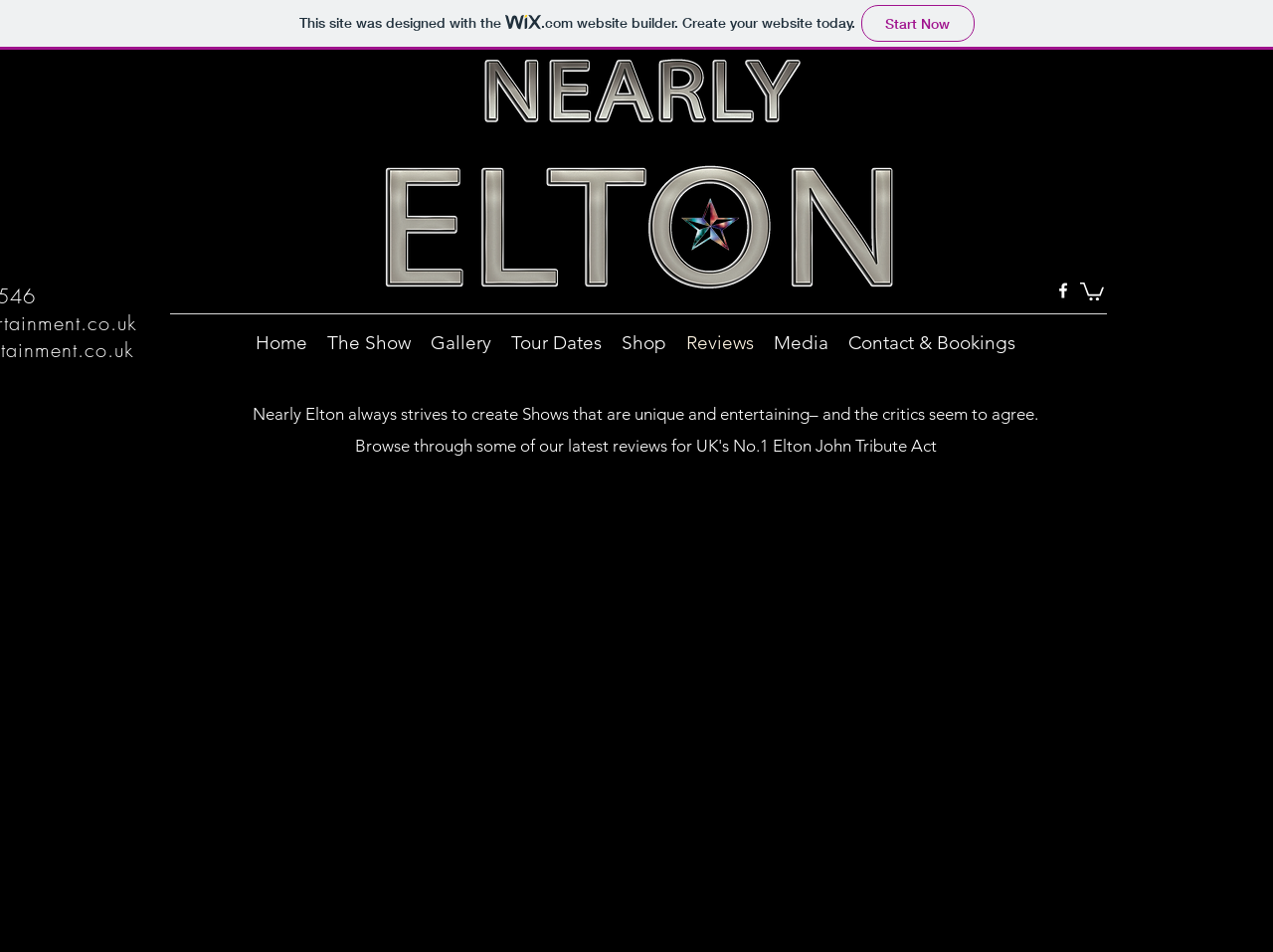Please identify the bounding box coordinates of the region to click in order to complete the task: "View the Nearly Elton image". The coordinates must be four float numbers between 0 and 1, specified as [left, top, right, bottom].

[0.3, 0.052, 0.714, 0.311]